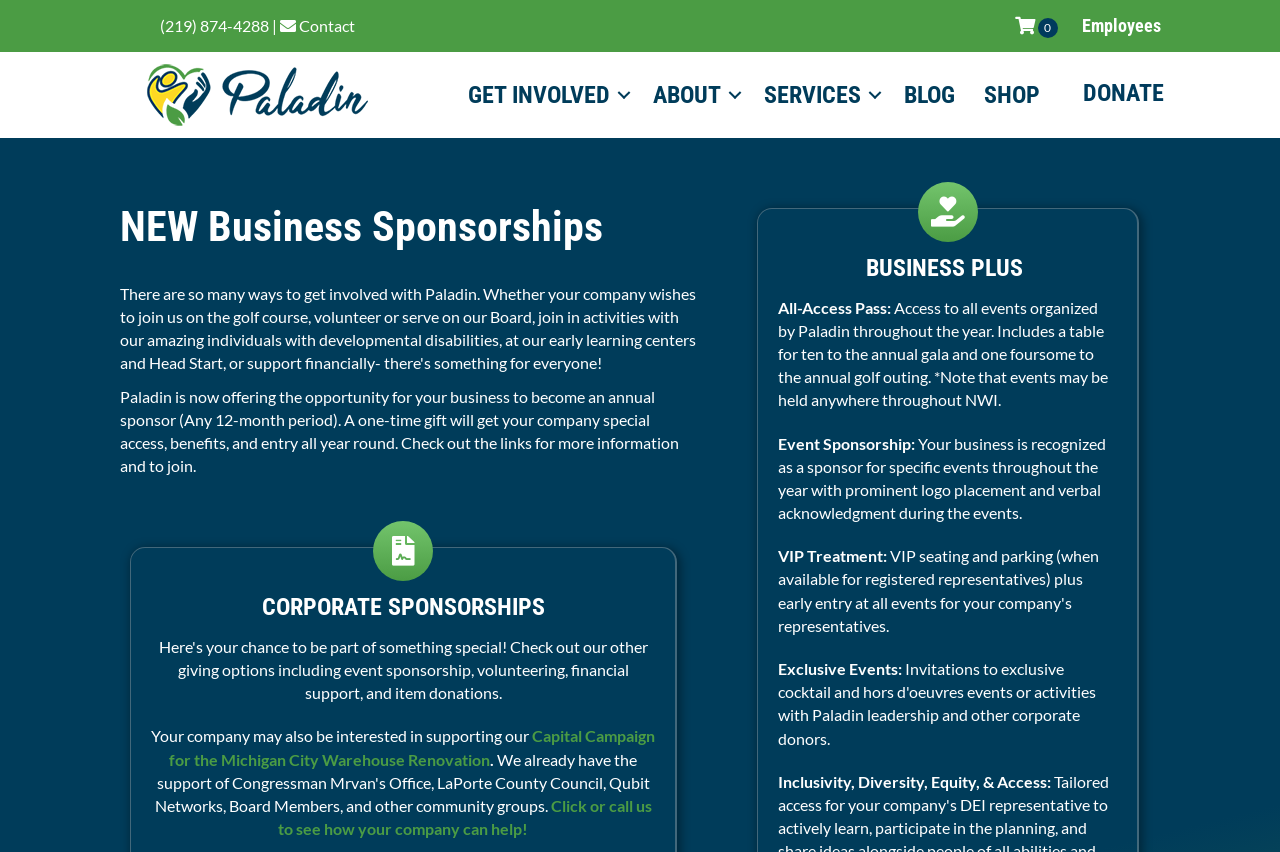Identify the bounding box coordinates for the element you need to click to achieve the following task: "Go to Facebook page". The coordinates must be four float values ranging from 0 to 1, formatted as [left, top, right, bottom].

None